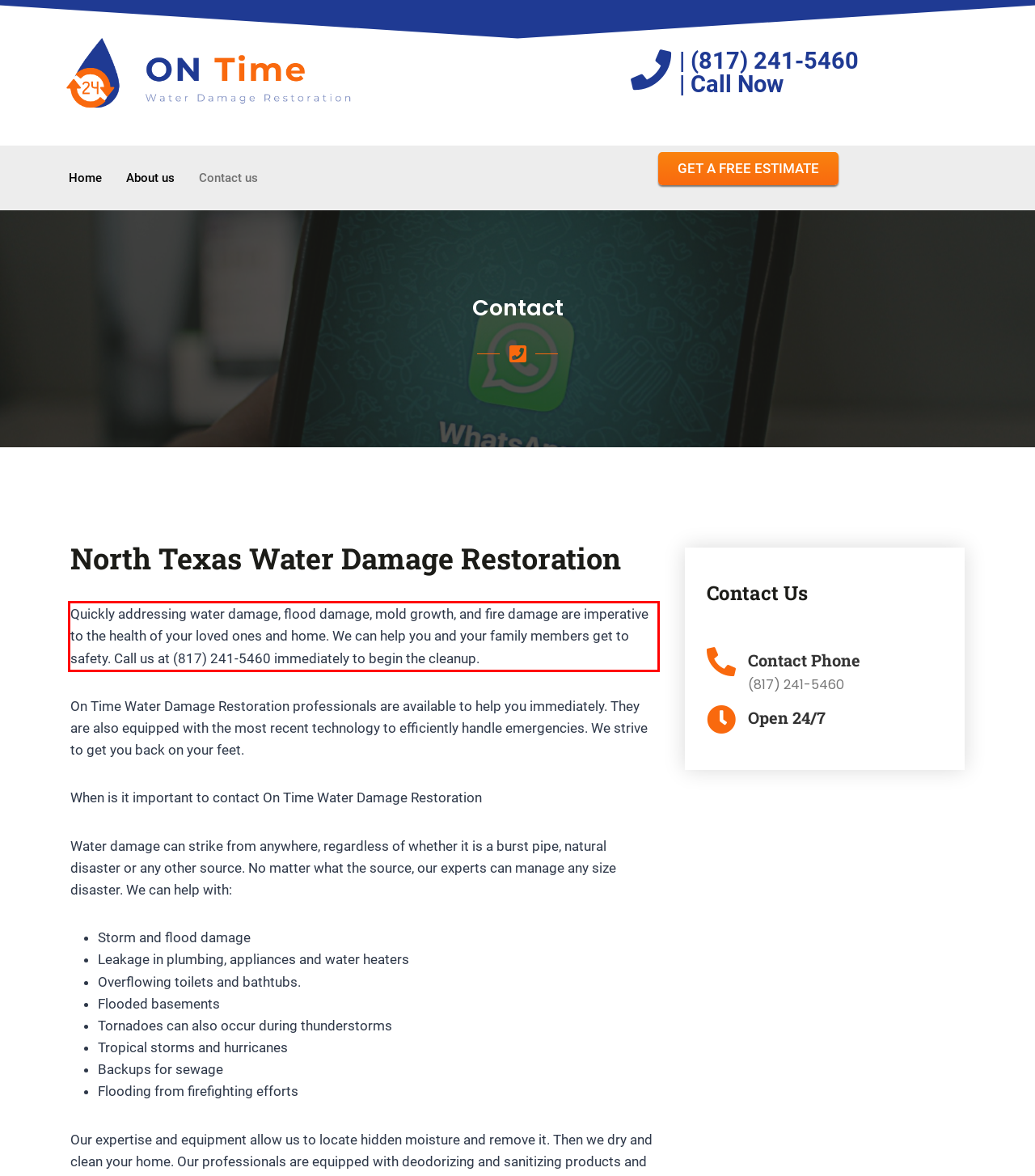Examine the webpage screenshot, find the red bounding box, and extract the text content within this marked area.

Quickly addressing water damage, flood damage, mold growth, and fire damage are imperative to the health of your loved ones and home. We can help you and your family members get to safety. Call us at (817) 241-5460 immediately to begin the cleanup.